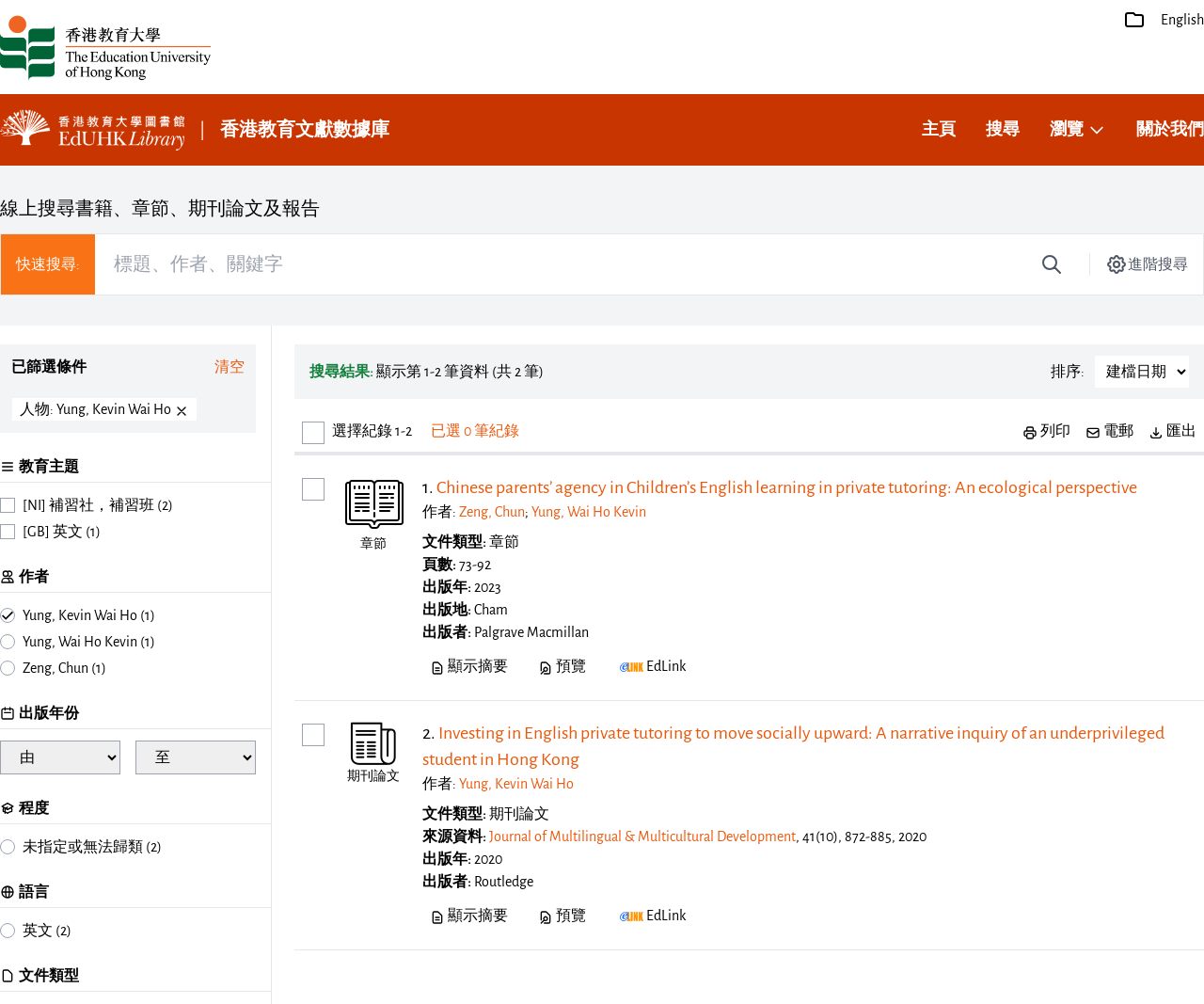Use a single word or phrase to answer the following:
What is the author of the first search result?

Zeng, Chun; Yung, Wai Ho Kevin